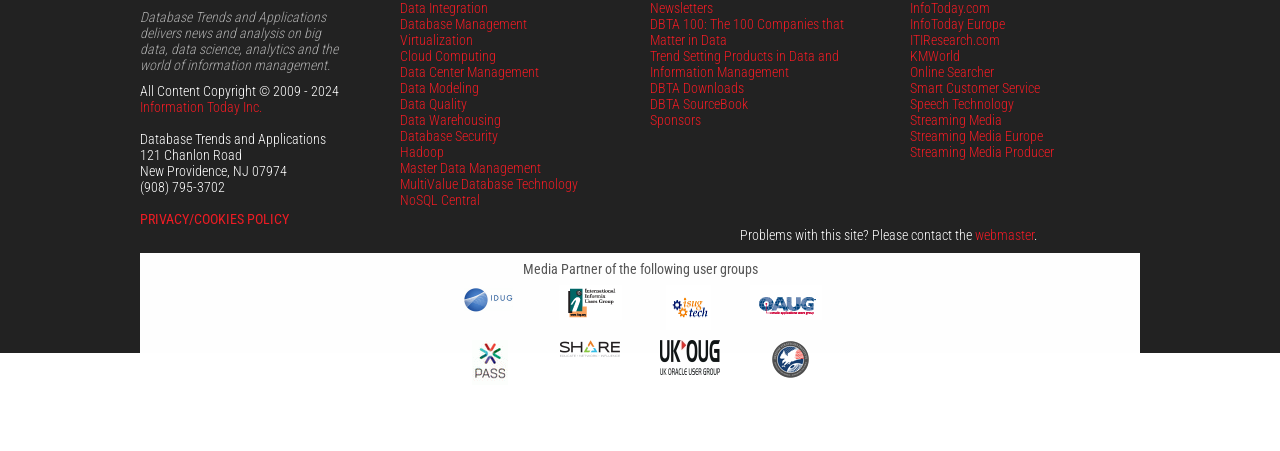Please locate the bounding box coordinates of the element's region that needs to be clicked to follow the instruction: "Click on Data Integration". The bounding box coordinates should be provided as four float numbers between 0 and 1, i.e., [left, top, right, bottom].

[0.312, 0.0, 0.381, 0.035]